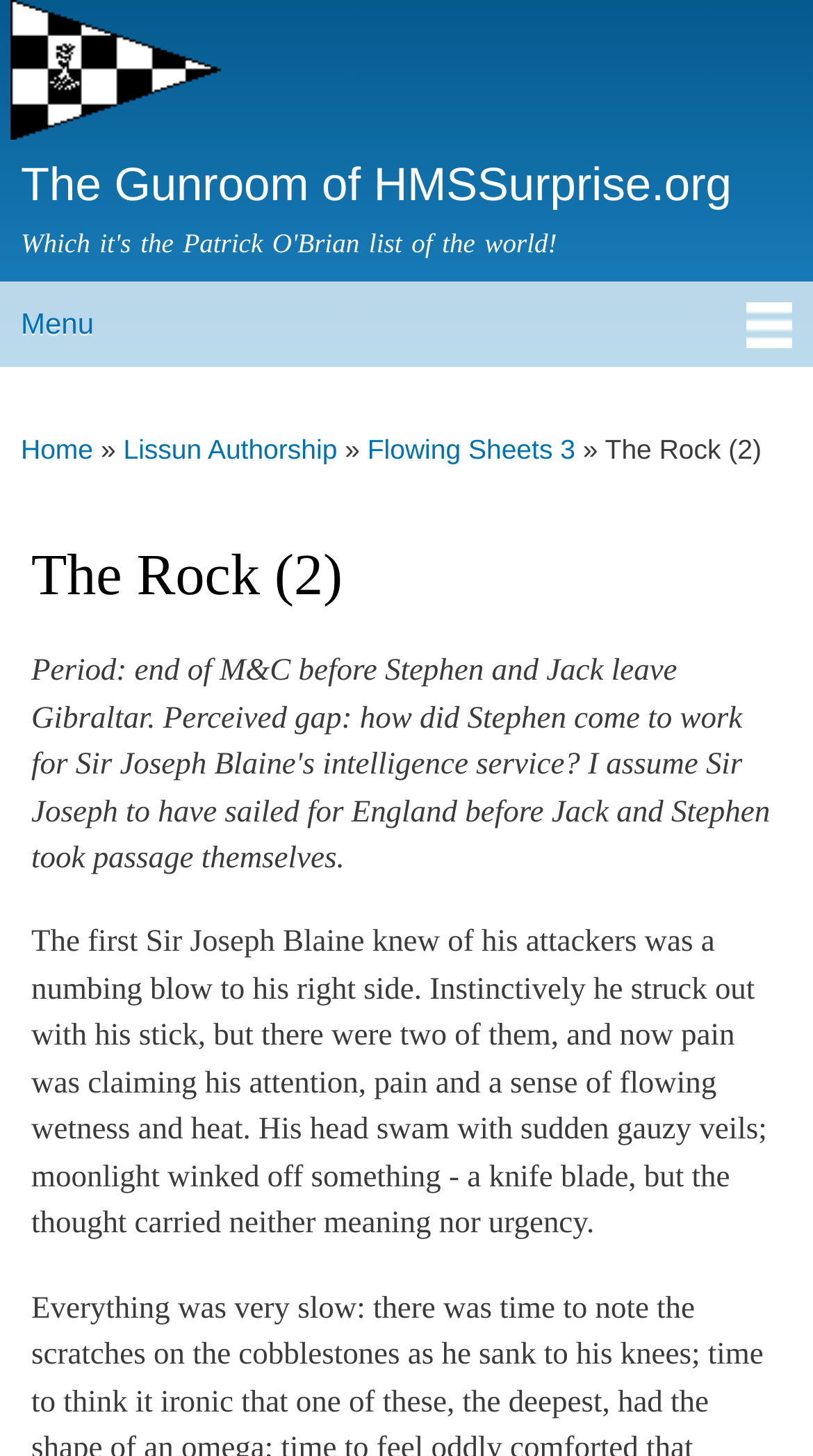Utilize the information from the image to answer the question in detail:
What is the author of the current article?

I looked at the content of the webpage and did not find any information about the author of the current article. The text only provides a passage from the article, but does not mention the author's name.